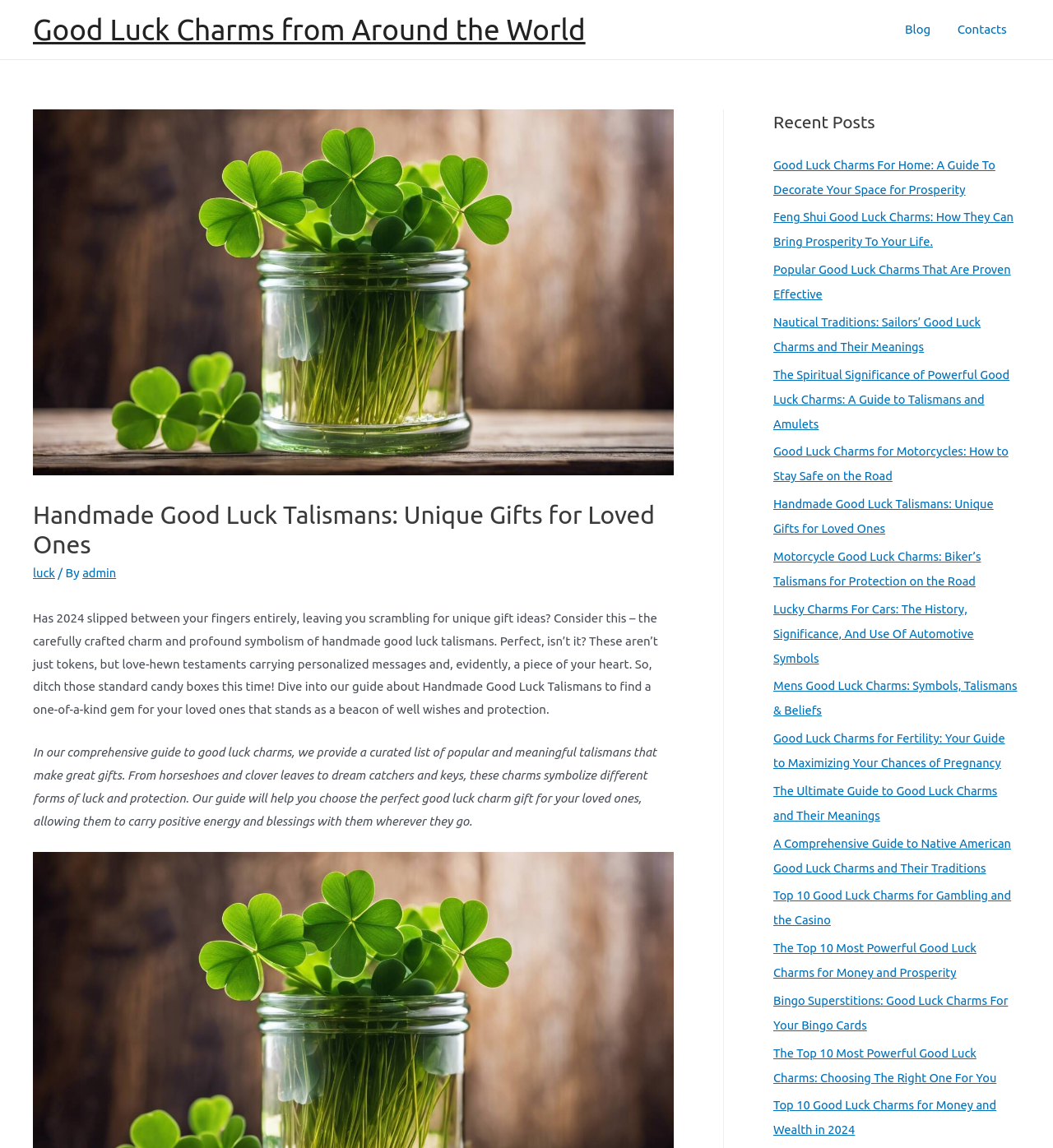What type of gifts are being discussed?
Based on the image, answer the question with a single word or brief phrase.

Good luck talismans